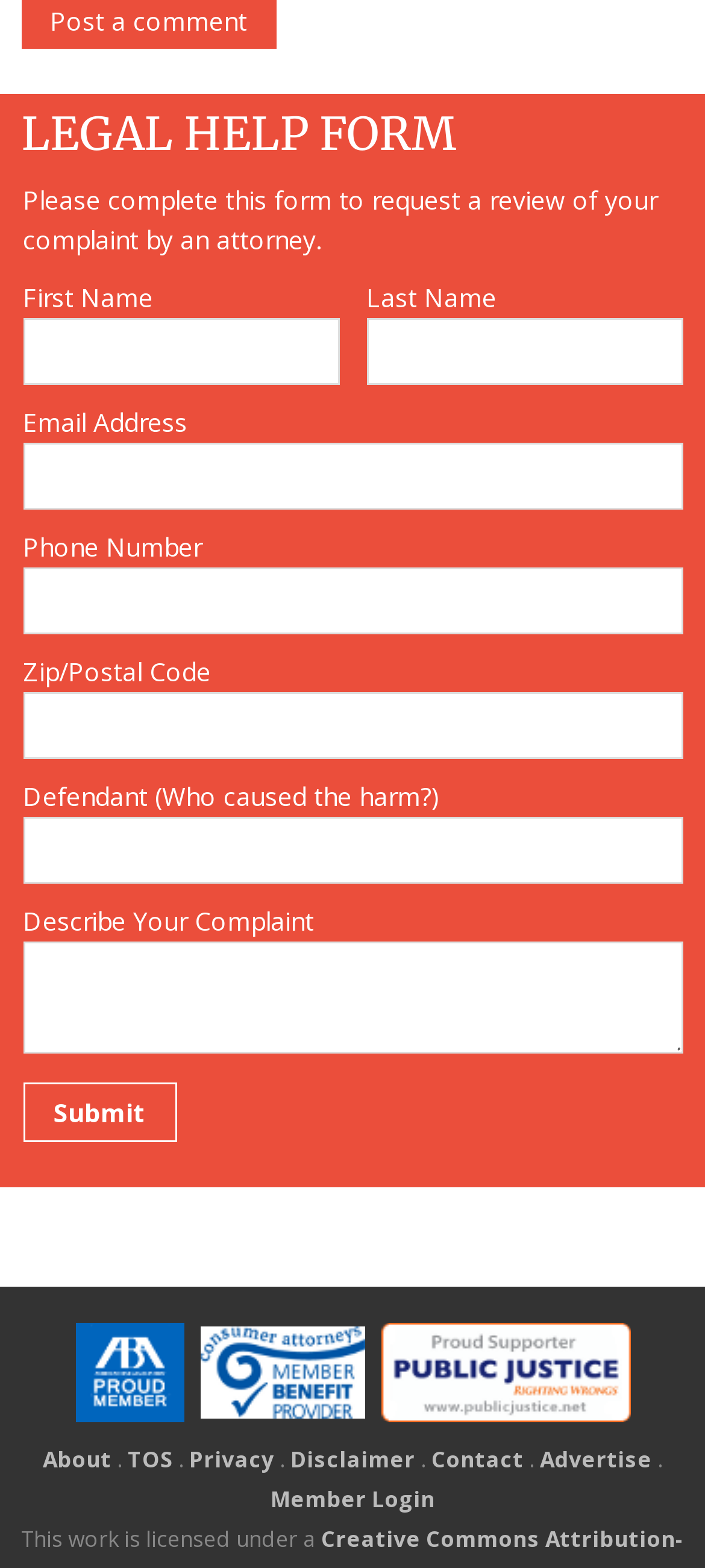What is the license under which this work is licensed?
Look at the image and answer the question using a single word or phrase.

Not specified